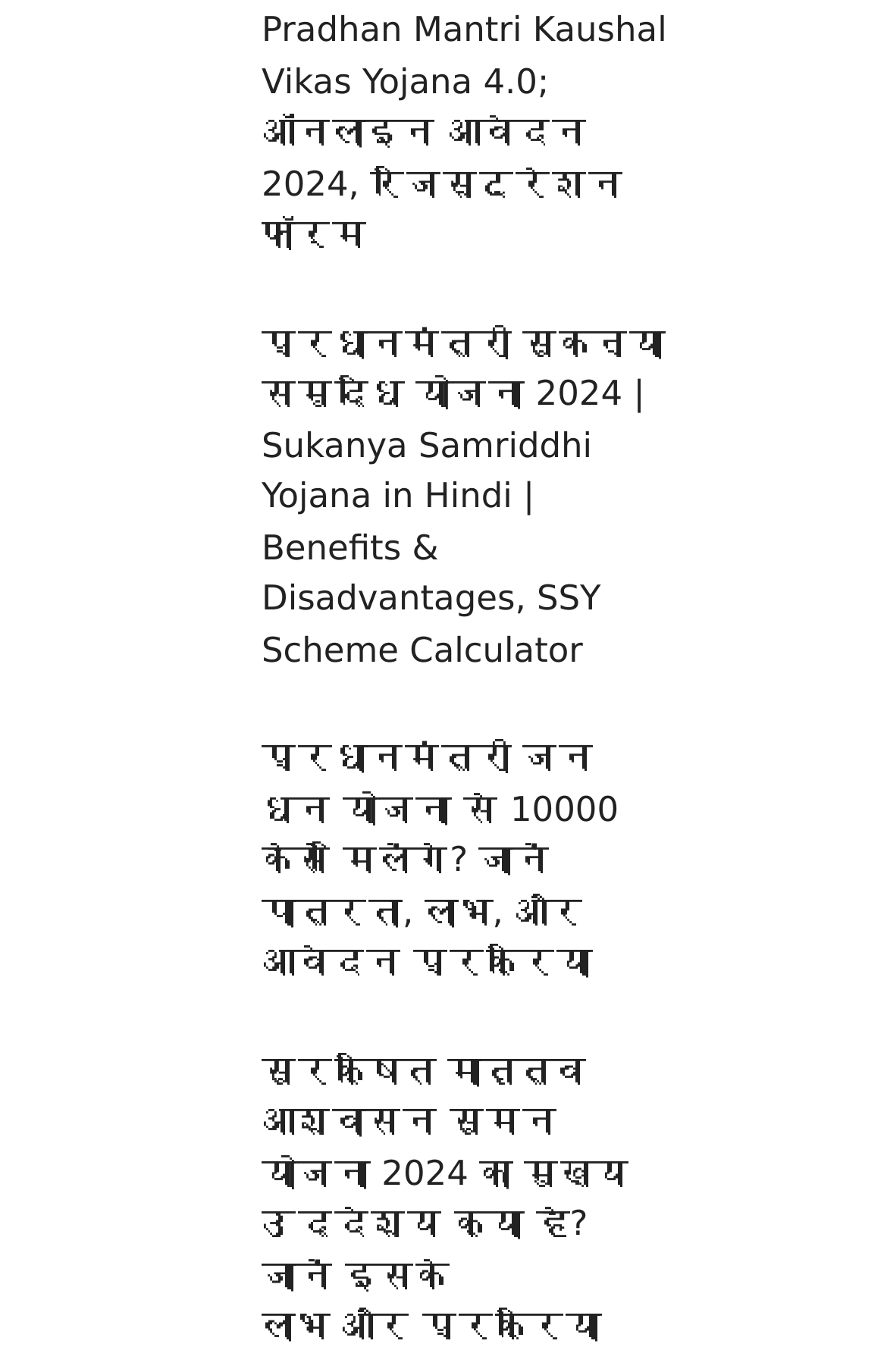Please mark the clickable region by giving the bounding box coordinates needed to complete this instruction: "Learn about प्रधानमंत्री जन धन योजना".

[0.038, 0.615, 0.244, 0.648]